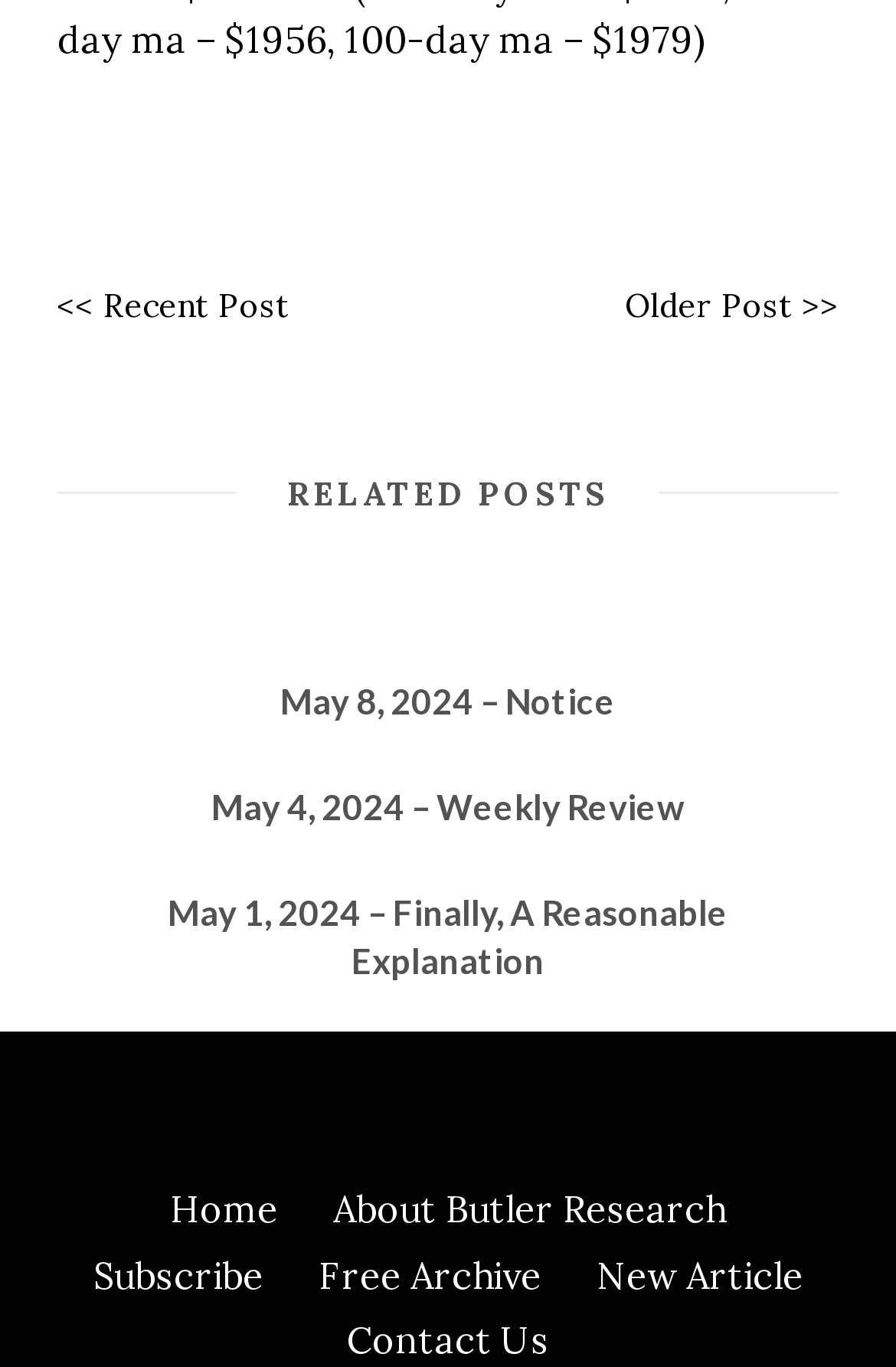Identify the bounding box coordinates of the area you need to click to perform the following instruction: "subscribe to the newsletter".

[0.104, 0.915, 0.294, 0.949]